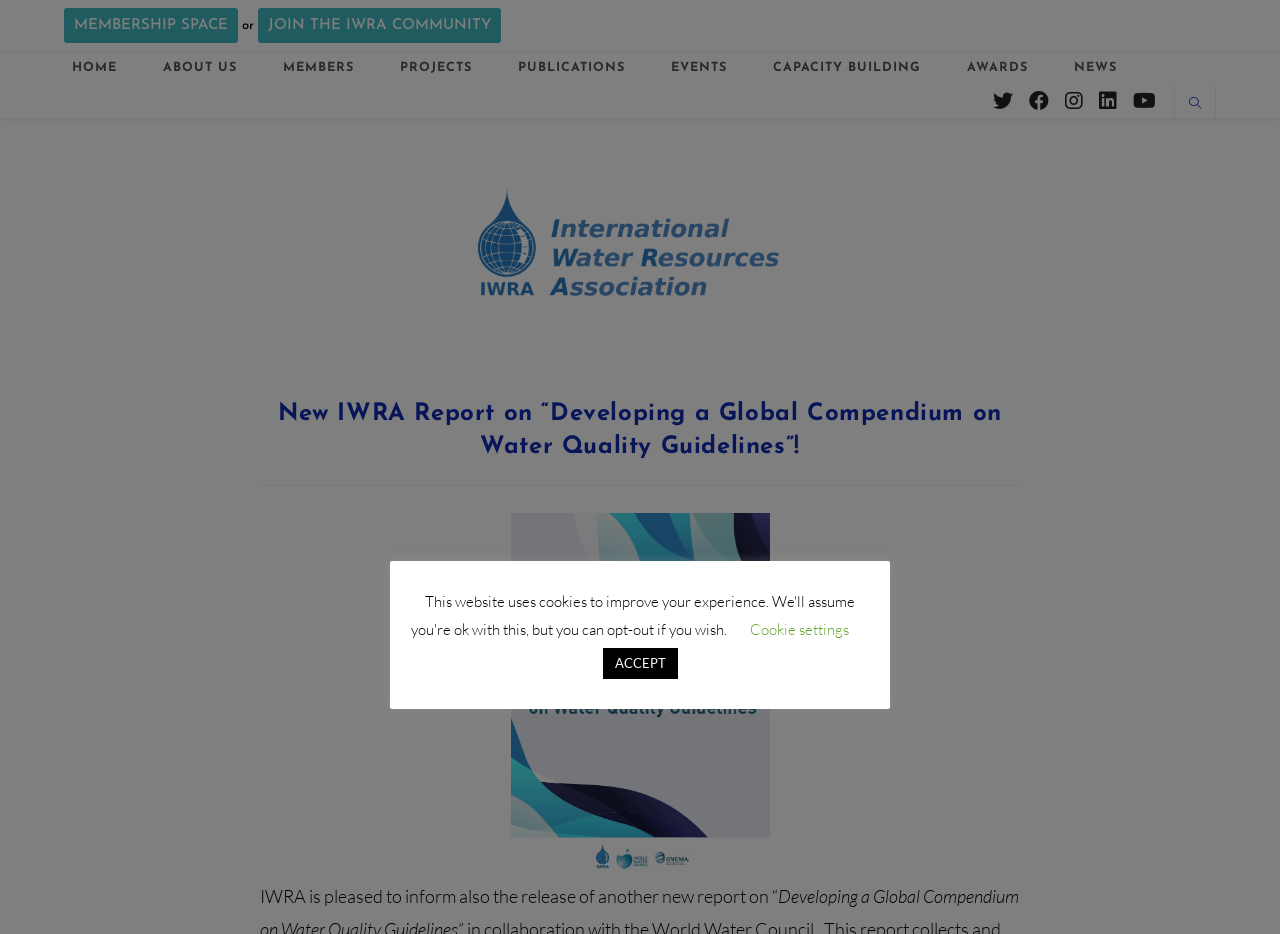Please extract the primary headline from the webpage.

New IWRA Report on “Developing a Global Compendium on Water Quality Guidelines”!